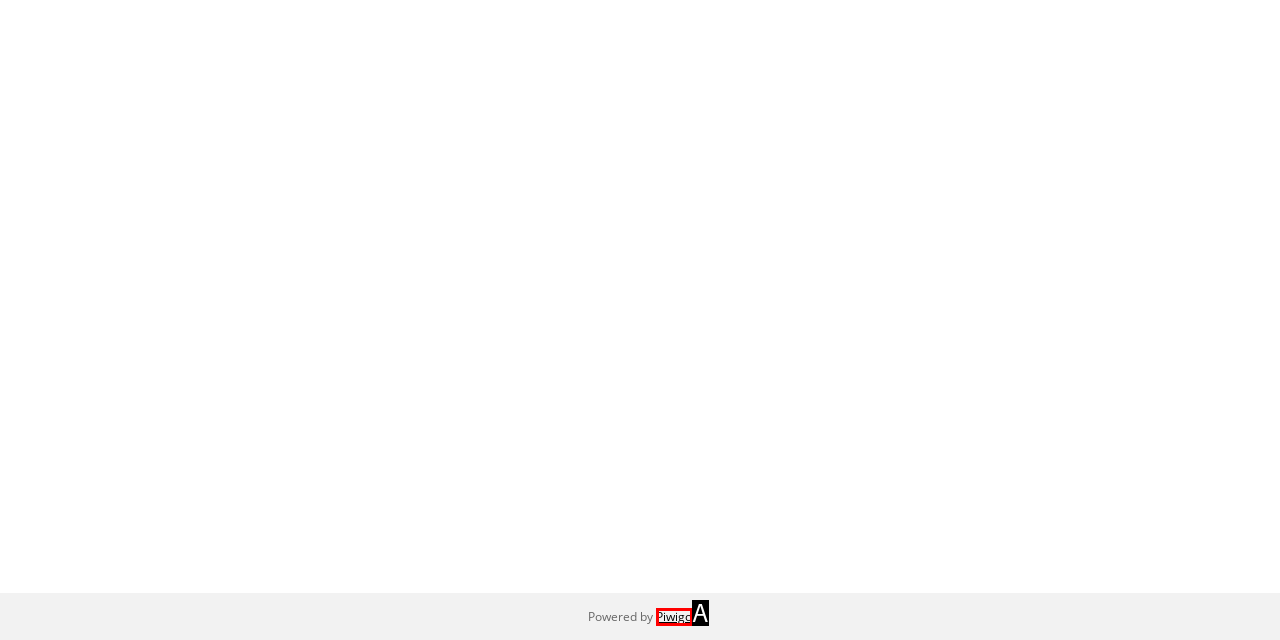Refer to the description: Piwigo and choose the option that best fits. Provide the letter of that option directly from the options.

A